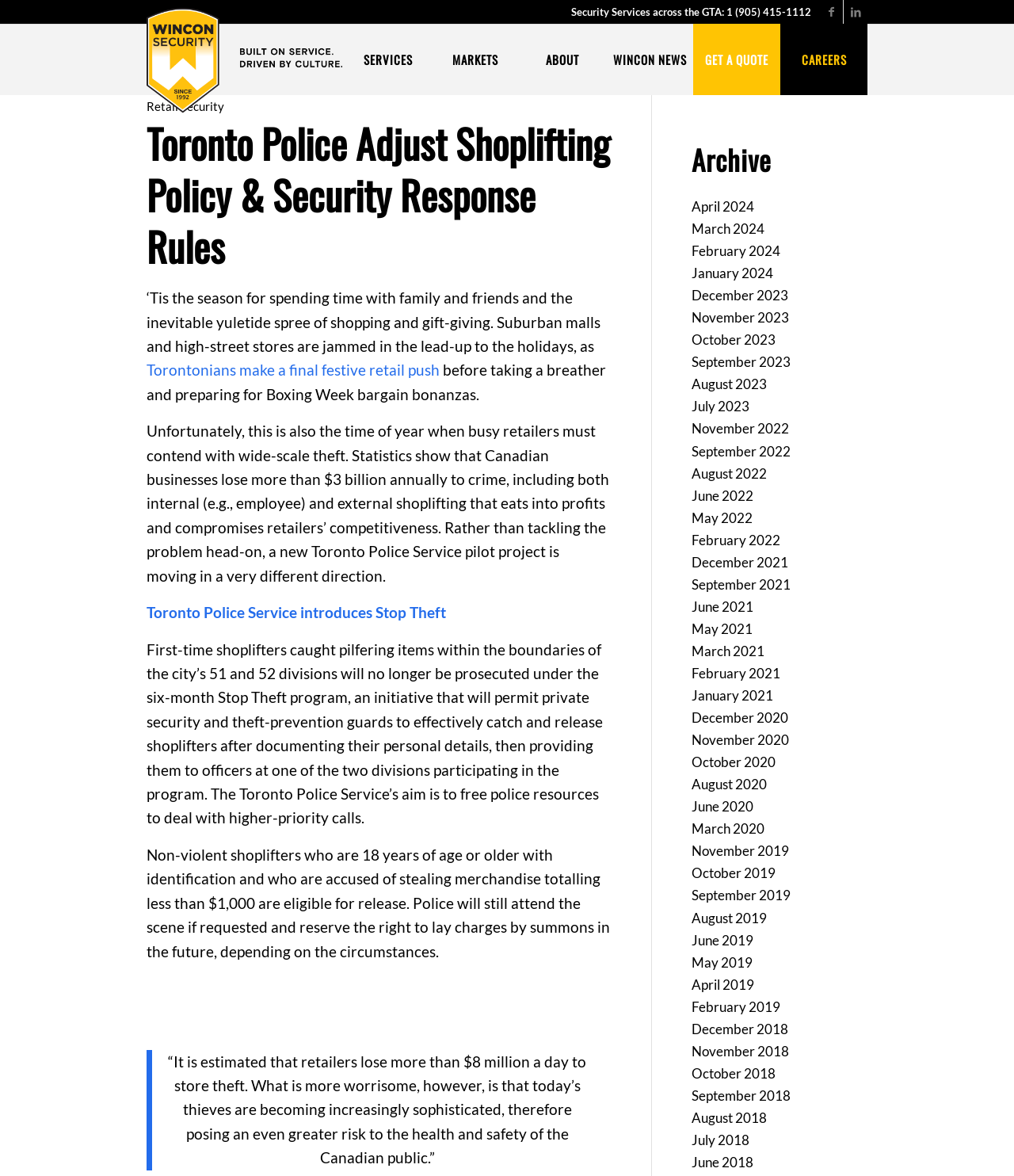Give a detailed explanation of the elements present on the webpage.

The webpage is about Wincon Security, a security service provider. At the top, there are links to Facebook and LinkedIn, followed by a static text "Security Services across the GTA: 1 (905) 415-1112". Below this, there is a logo of Wincon Security, which is also a link. 

To the right of the logo, there are several links to different sections of the website, including SERVICES, MARKETS, ABOUT, WINCON NEWS, GET A QUOTE, and CAREERS. 

Below these links, there is a section with a heading "Toronto Police Adjust Shoplifting Policy & Security Response Rules". This section contains a news article discussing the Toronto Police Service's new pilot project, Stop Theft, which aims to reduce shoplifting in the city. The article explains the program's details, including how it will work and its goals.

On the right side of the page, there is an archive section with links to news articles from different months and years, dating back to 2018.